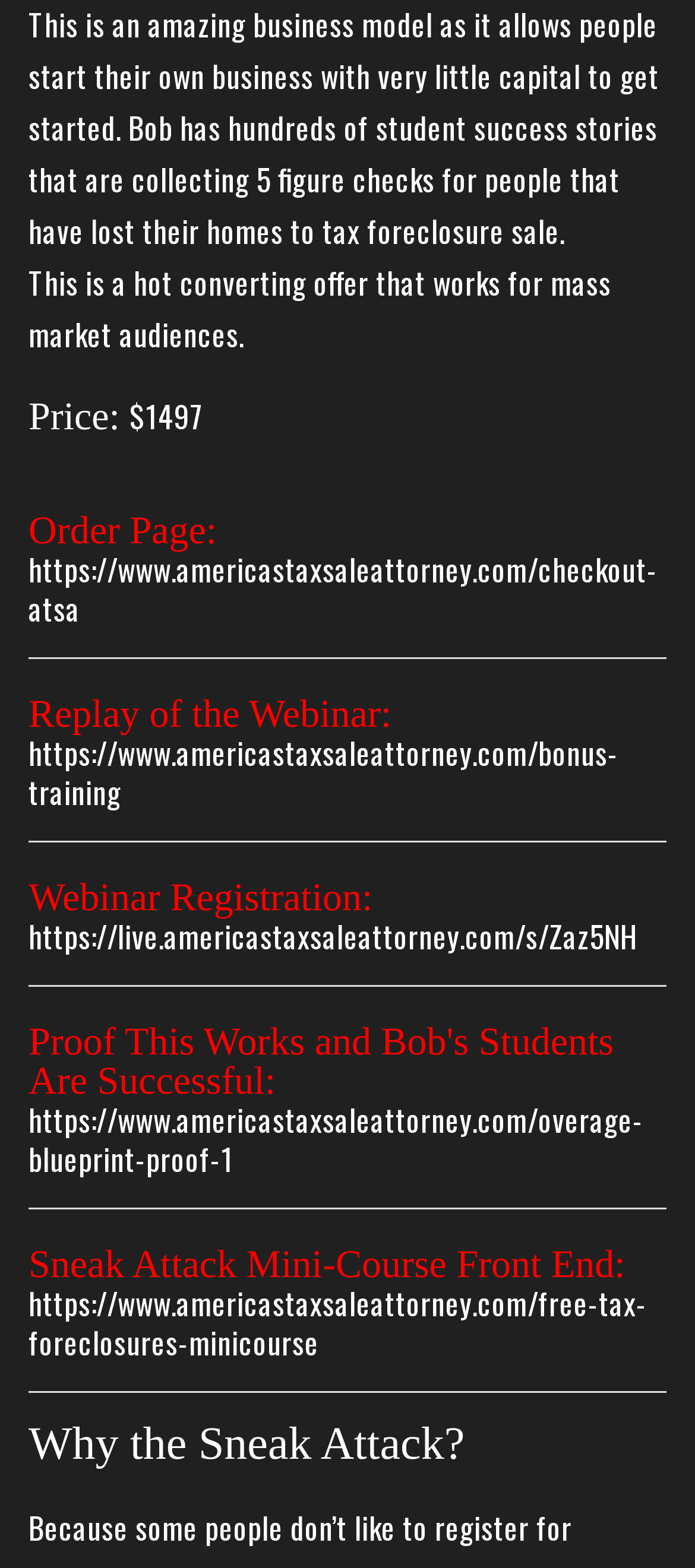Please give a succinct answer to the question in one word or phrase:
What is the purpose of the 'Sneak Attack Mini-Course Front End' link?

Free mini-course